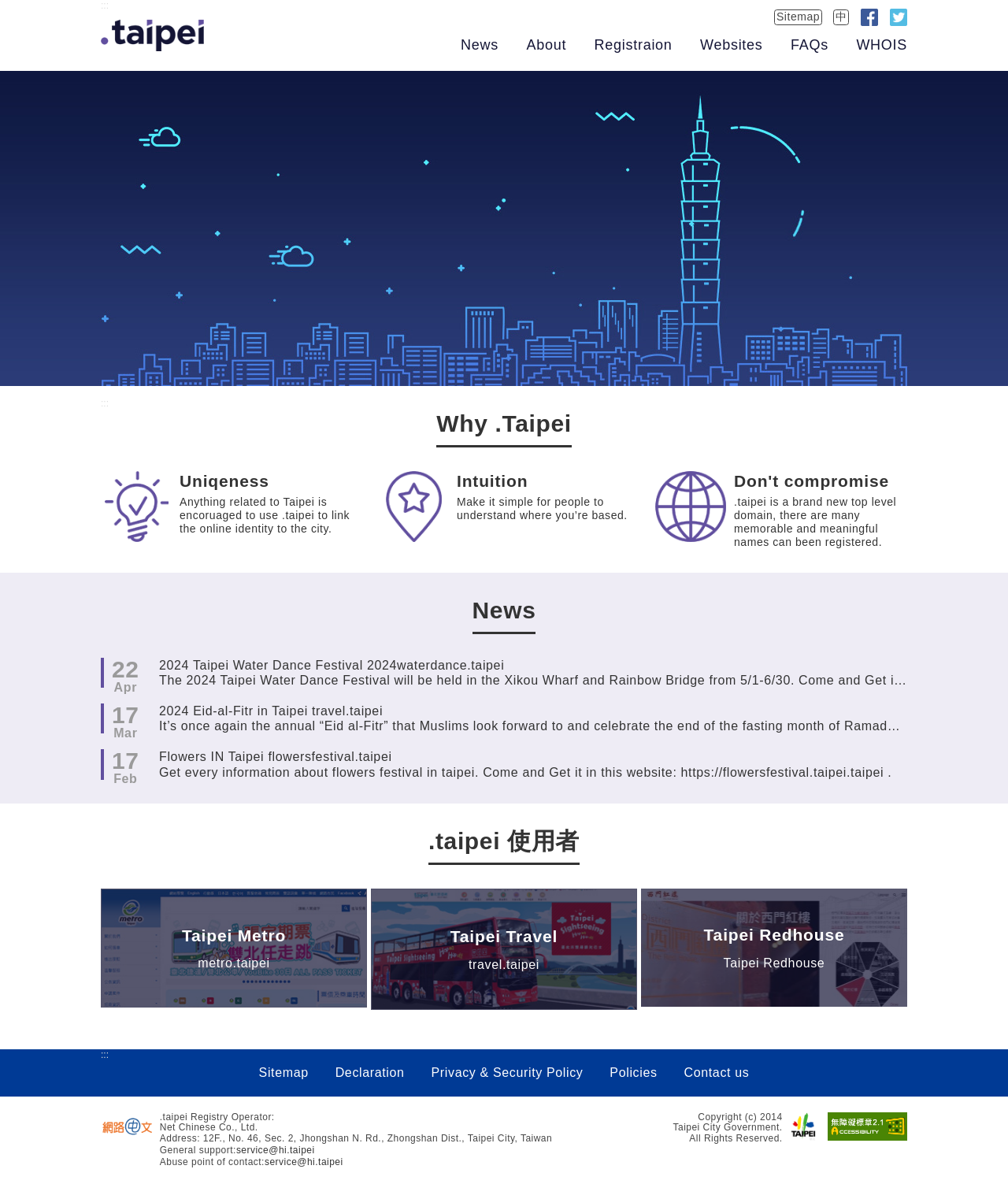Give a complete and precise description of the webpage's appearance.

The webpage is titled ".taipei Next Top City" and has a simple layout with a focus on navigation and information. At the top left, there is a "Jump to content" link, followed by a series of links, including "Home", "Sitemap", and social media links to Facebook and Twitter, each accompanied by an image. 

Below these links, there are several sections, each with a heading. The first section, "Why .taipei", has three subheadings: "Uniqeness", "Intuition", and "Don't compromise", each with a brief paragraph of text. 

The next section, "News", lists three news articles with links, each with a heading and a brief summary. The articles are about the 2024 Taipei Water Dance Festival, Eid-al-Fitr in Taipei, and the Flowers Festival in Taipei.

Following the news section, there is a section titled ".taipei 使用者" (which translates to ".taipei users" in English), which features three links to websites, each with an image: Taipei Metro, Taipei Travel, and Taipei Redhouse.

At the bottom of the page, there are several links to pages such as "Sitemap", "Declaration", "Privacy & Security Policy", and "Contact us". There is also an image of the Net Chinese Co., Ltd. logo and some contact information, including an address and email addresses for general support and abuse points of contact. Additionally, there is an image of the Taipei City Government logo and a link to a webpage about accessibility testing. Finally, there is a copyright notice at the bottom of the page.